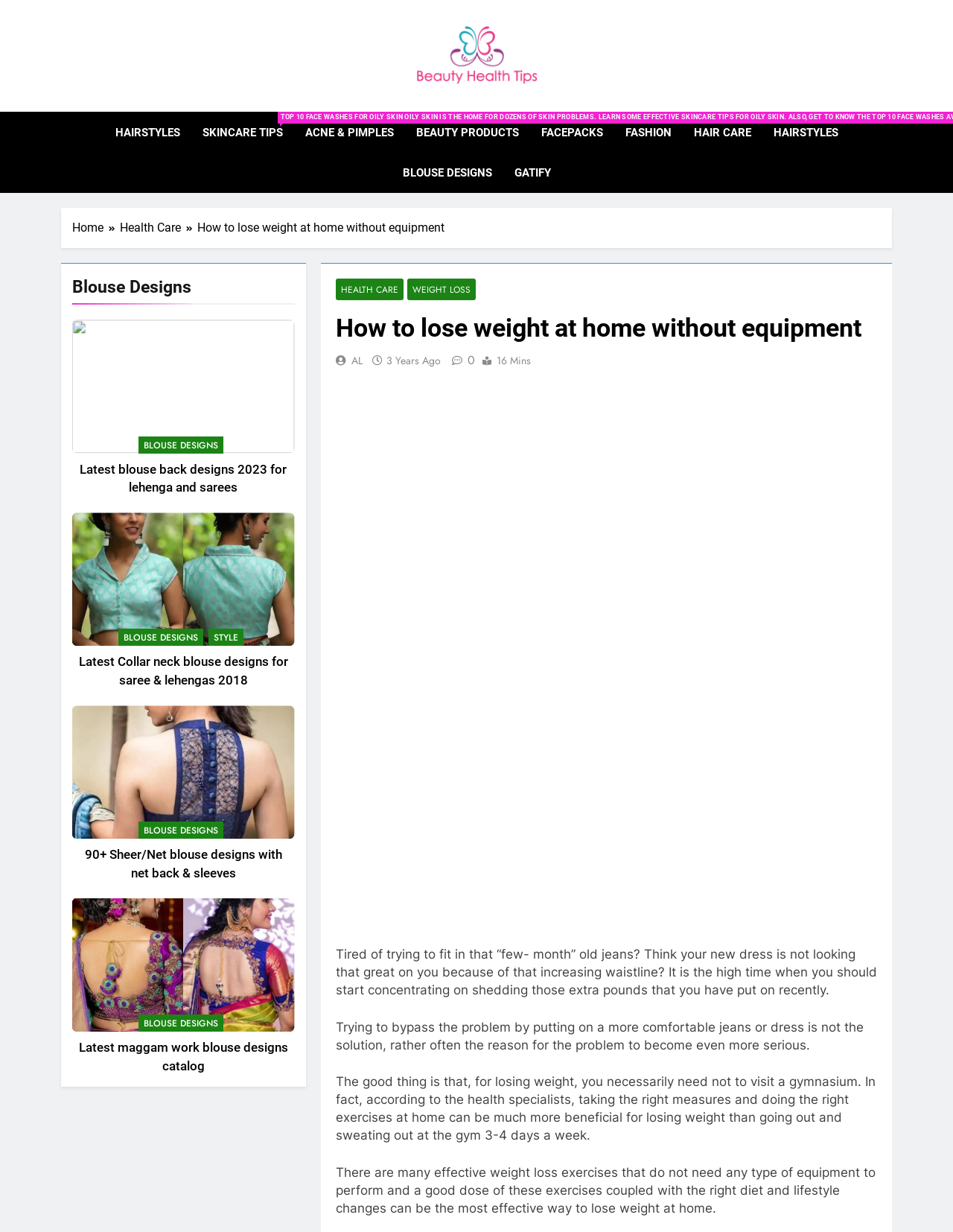Bounding box coordinates are specified in the format (top-left x, top-left y, bottom-right x, bottom-right y). All values are floating point numbers bounded between 0 and 1. Please provide the bounding box coordinate of the region this sentence describes: 3 years ago5 years ago

[0.405, 0.287, 0.462, 0.299]